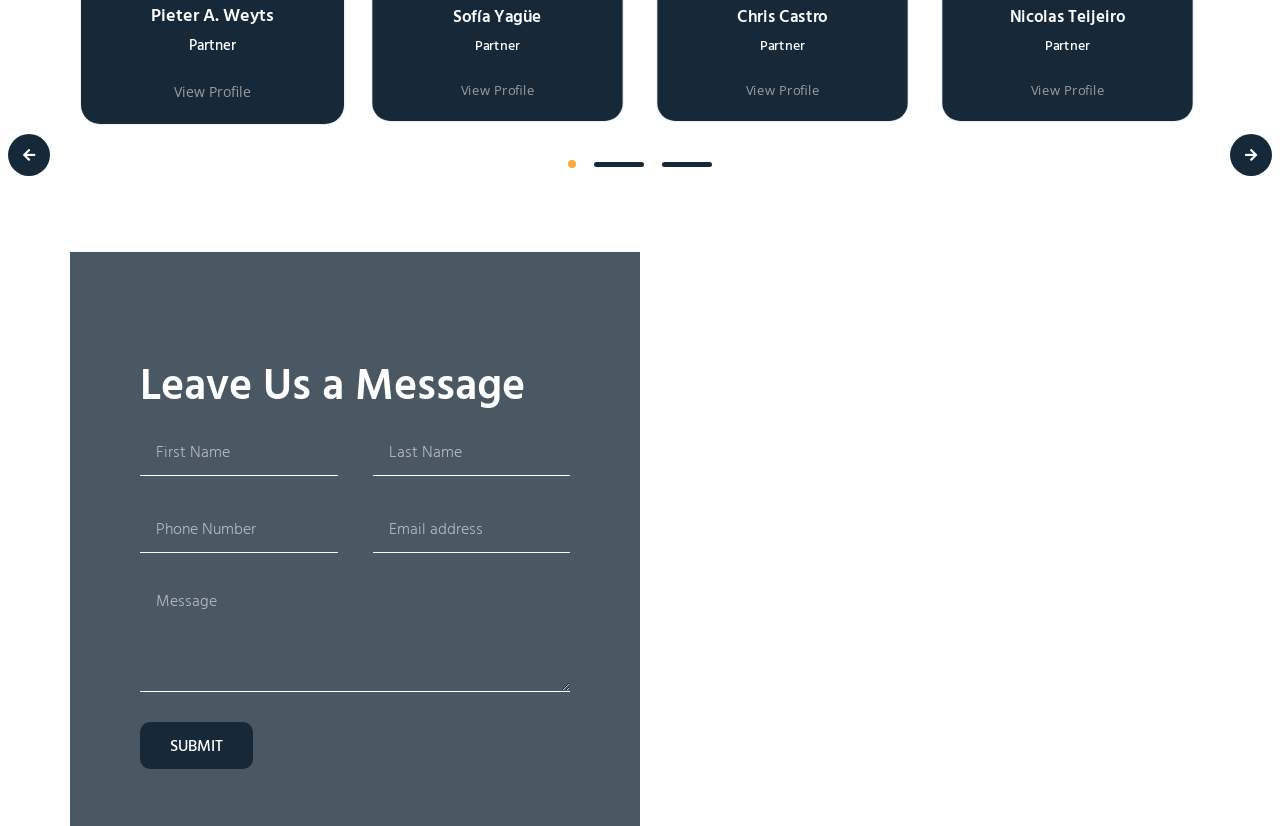Bounding box coordinates are specified in the format (top-left x, top-left y, bottom-right x, bottom-right y). All values are floating point numbers bounded between 0 and 1. Please provide the bounding box coordinate of the region this sentence describes: title="previous item" value="previous item"

[0.006, 0.162, 0.039, 0.213]